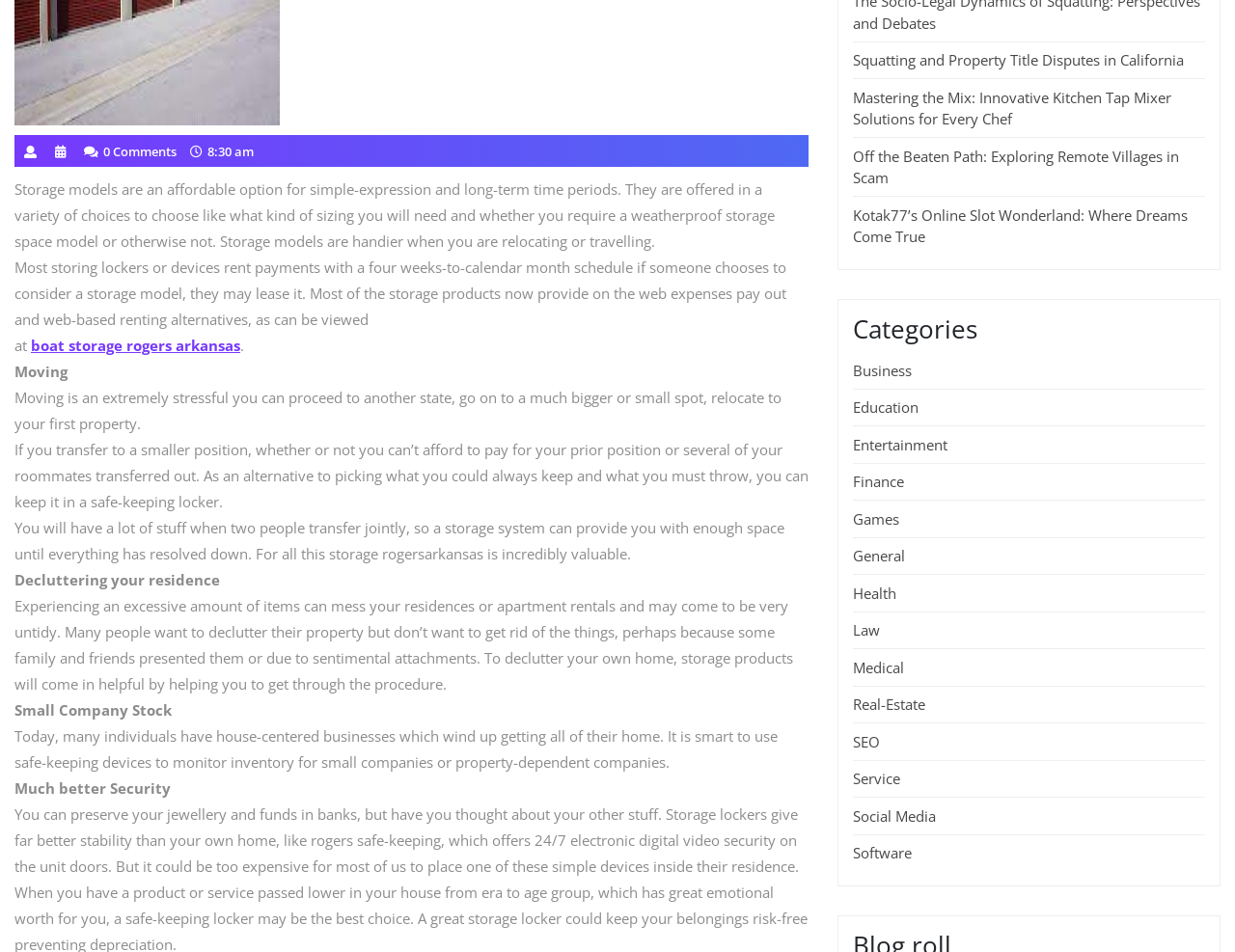Determine the bounding box coordinates for the HTML element described here: "Finance".

[0.691, 0.496, 0.732, 0.516]